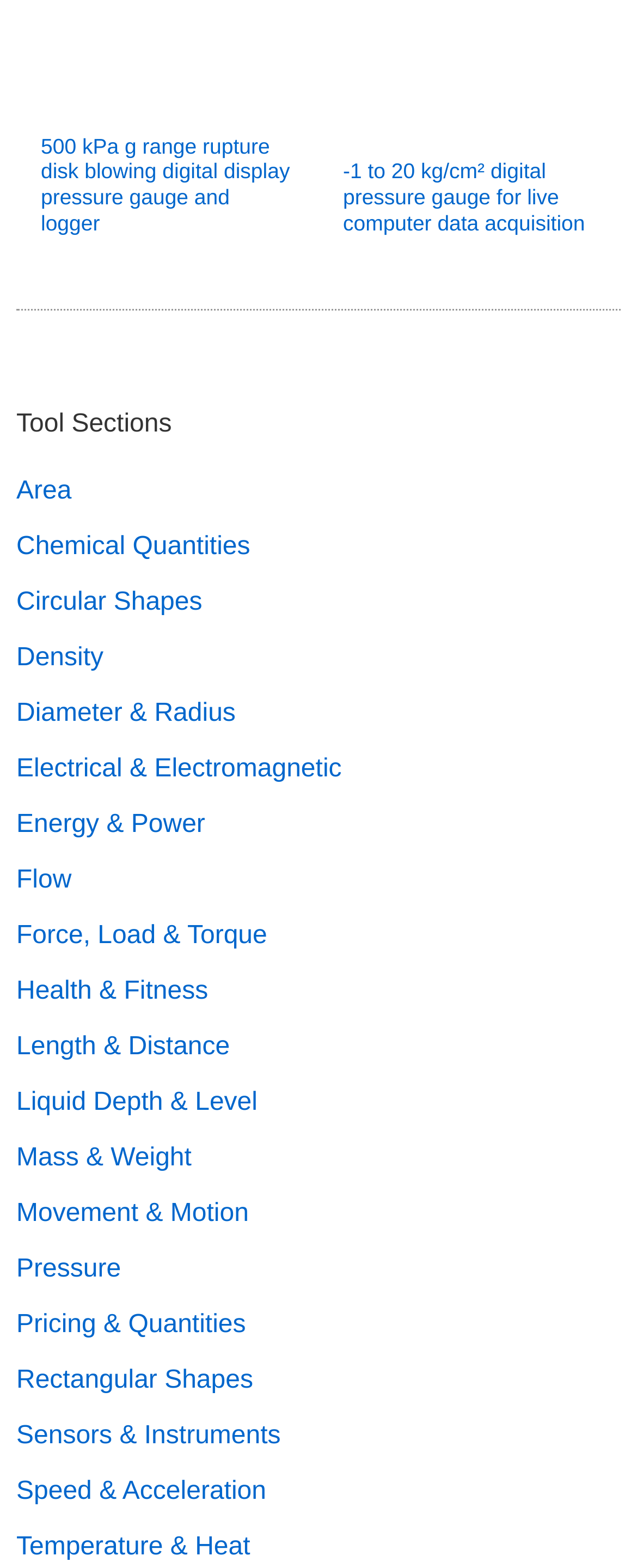Highlight the bounding box coordinates of the region I should click on to meet the following instruction: "View the Pressure tool section".

[0.026, 0.801, 0.19, 0.819]